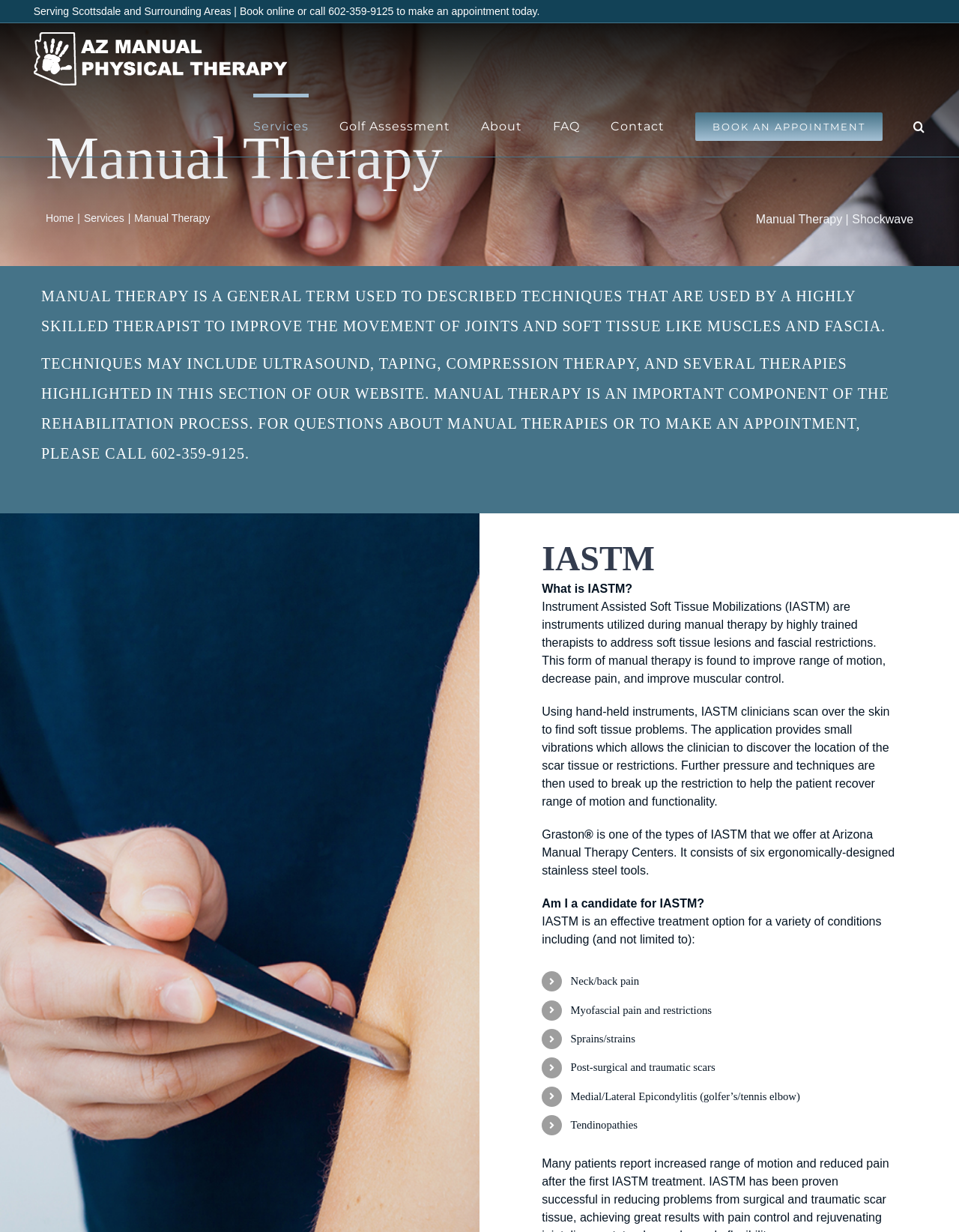Please identify the bounding box coordinates of the area I need to click to accomplish the following instruction: "Book online".

[0.25, 0.004, 0.307, 0.014]